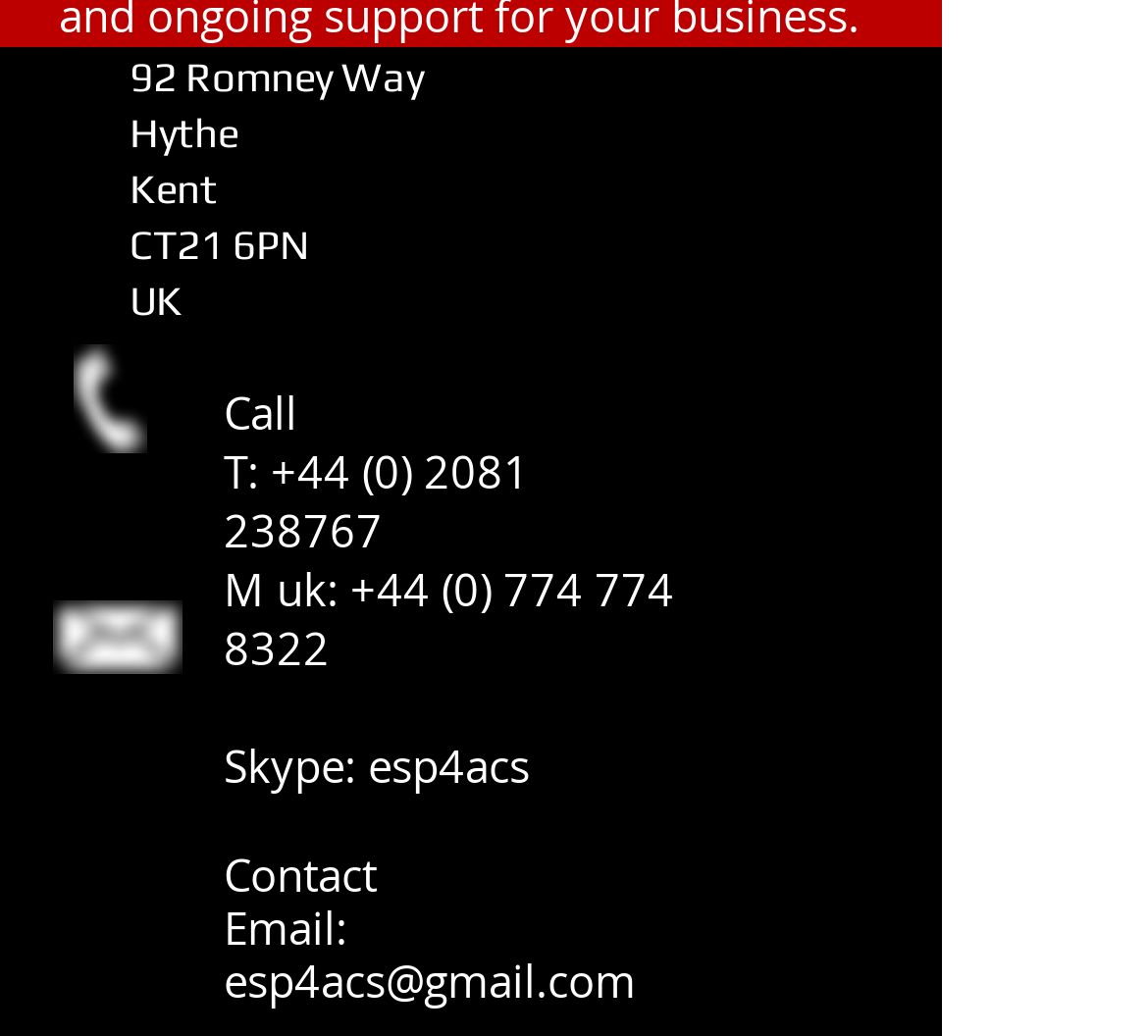What is the Skype username?
Answer the question with a single word or phrase derived from the image.

esp4acs